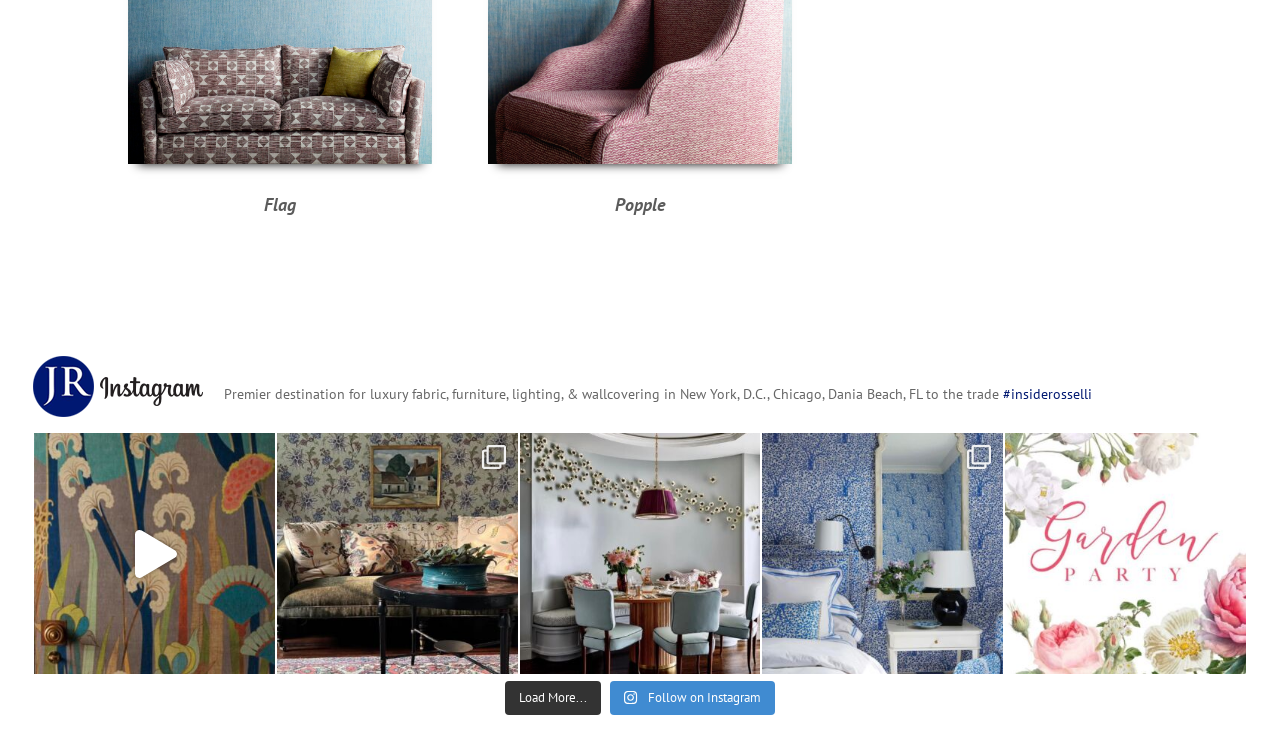What is the text of the first link on the webpage?
Answer the question using a single word or phrase, according to the image.

Discover @yellowhousearchitects Enchanted Seductio